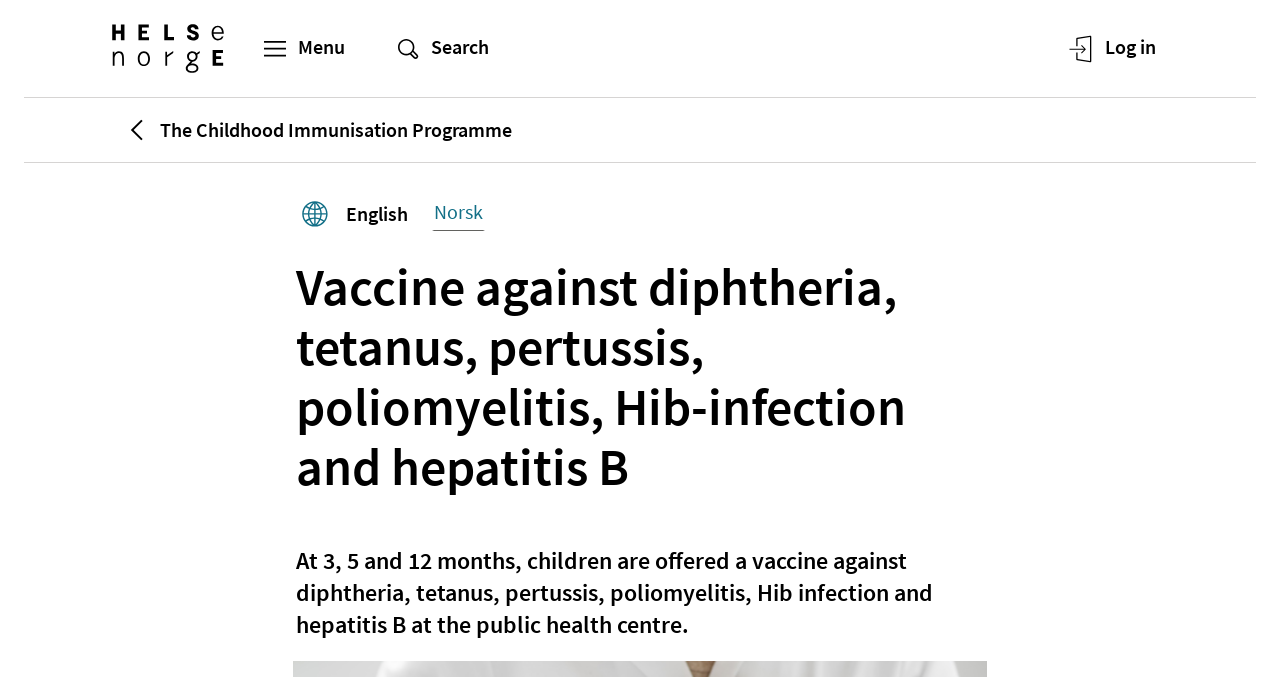Identify the bounding box of the HTML element described as: "Norsk".

[0.338, 0.291, 0.379, 0.342]